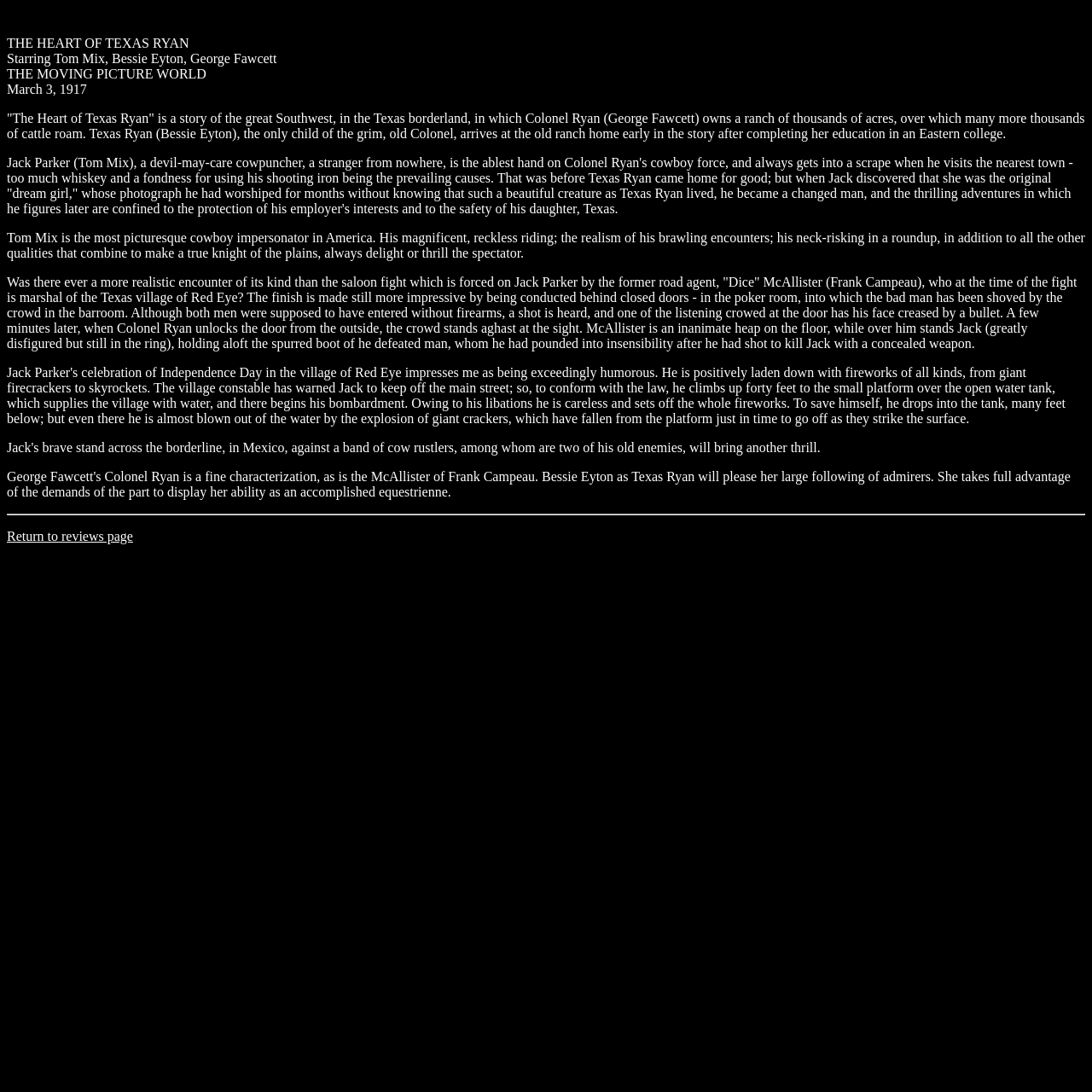Produce an extensive caption that describes everything on the webpage.

The webpage is a review of the movie "Heart of Texas Ryan" starring Tom Mix, Bessie Eyton, and George Fawcett. At the top of the page, there is a title "THE HEART OF TEXAS RYAN" followed by a subtitle "Starring Tom Mix, Bessie Eyton, George Fawcett". Below the title, there is a publication name "THE MOVING PICTURE WORLD" and a date "March 3, 1917".

The main content of the review is divided into four paragraphs. The first paragraph describes the story of the movie, which takes place in the Texas borderland and revolves around Colonel Ryan's ranch and his daughter Texas Ryan. The second paragraph introduces the character Jack Parker, a cowboy who works for Colonel Ryan and becomes infatuated with Texas Ryan. The third paragraph praises Tom Mix's performance as Jack Parker, highlighting his impressive riding skills and realistic brawling scenes. The fourth paragraph describes a thrilling saloon fight scene between Jack Parker and a former road agent, "Dice" McAllister.

Below the review, there is a horizontal separator line, followed by a link to "Return to reviews page" at the bottom of the page.